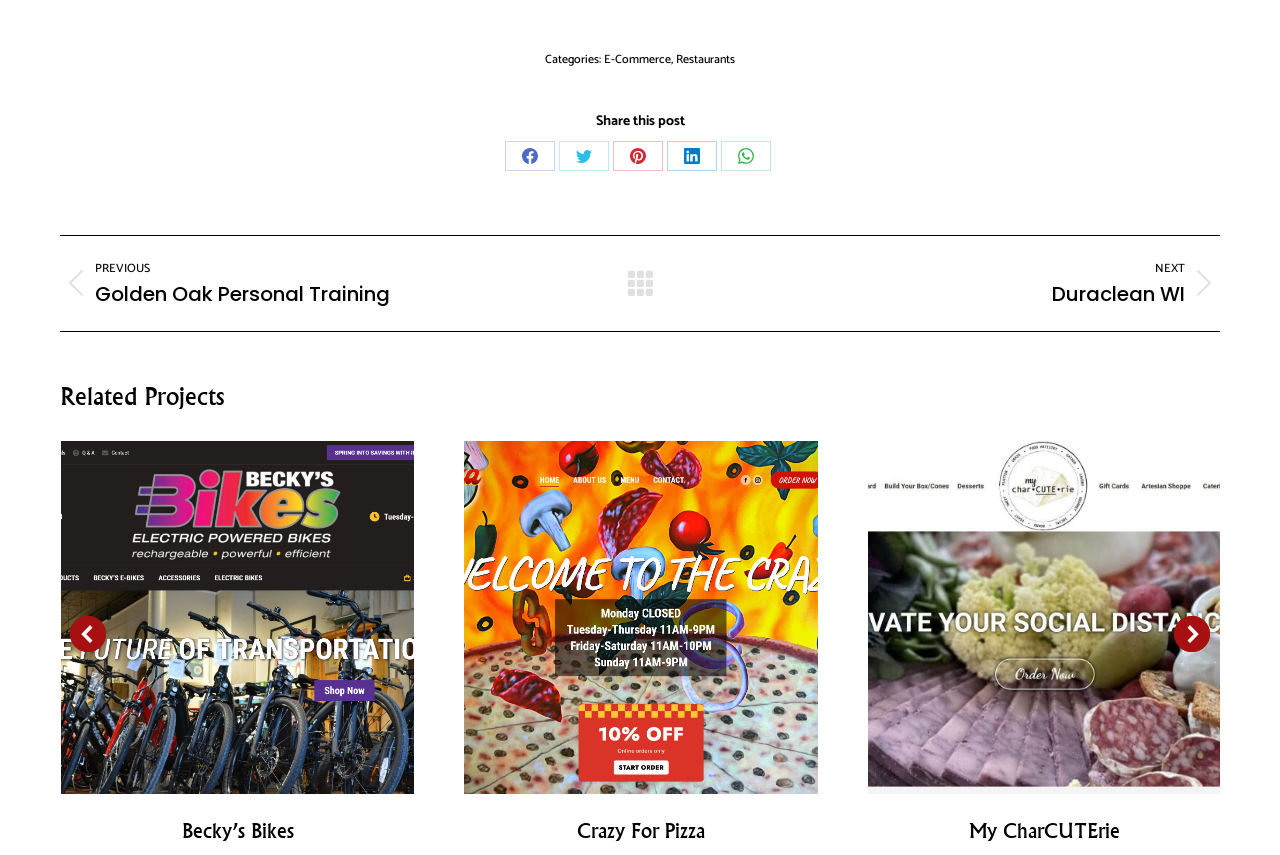Please analyze the image and provide a thorough answer to the question:
What social media platforms can you share this post on?

The social media platforms are listed as links under the 'Share this post' text, with each platform having an icon and a link to share the post.